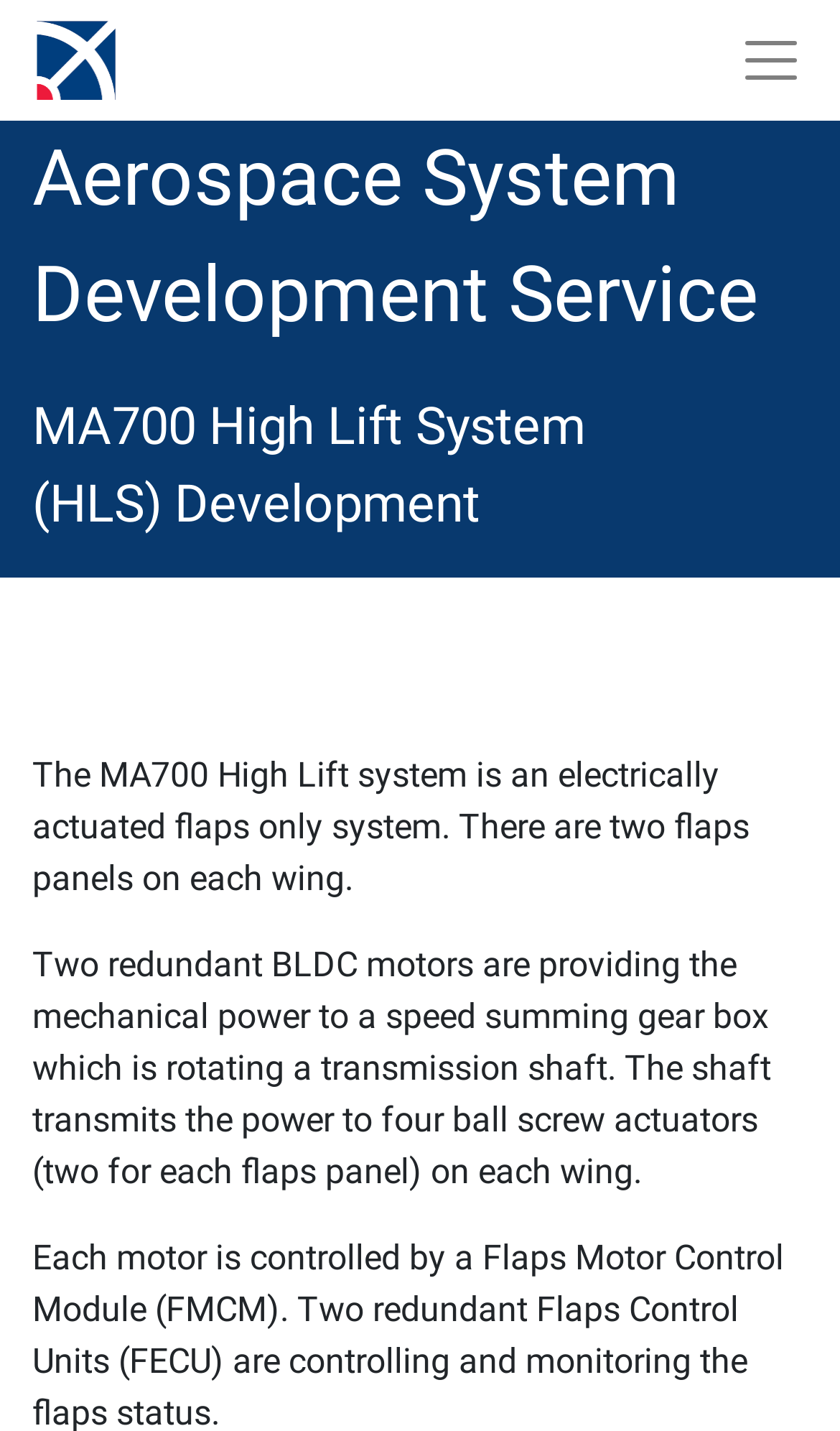Write a detailed summary of the webpage.

The webpage is about Aerospace Service-HLS provided by TechSAT. At the top left corner, there is a logo of TechSAT, which is an image. On the opposite side, at the top right corner, there is an empty button. 

Below the logo, there is a title "Aerospace System Development Service" that spans across the page. Underneath the title, there is a subtitle "MA700 High Lift System (HLS) Development" that takes up about two-thirds of the page width. 

Further down, there is a paragraph of text that describes the MA700 High Lift system, stating that it is an electrically actuated flaps only system with two flaps panels on each wing. 

Below this paragraph, there is another paragraph that provides more details about the system, explaining how two redundant BLDC motors provide power to a speed summing gear box, which then transmits the power to four ball screw actuators on each wing.